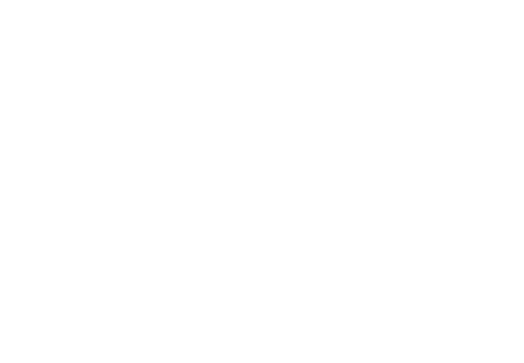What is the focus of HarveyCorp in the construction and real estate sectors?
Using the image provided, answer with just one word or phrase.

Innovation